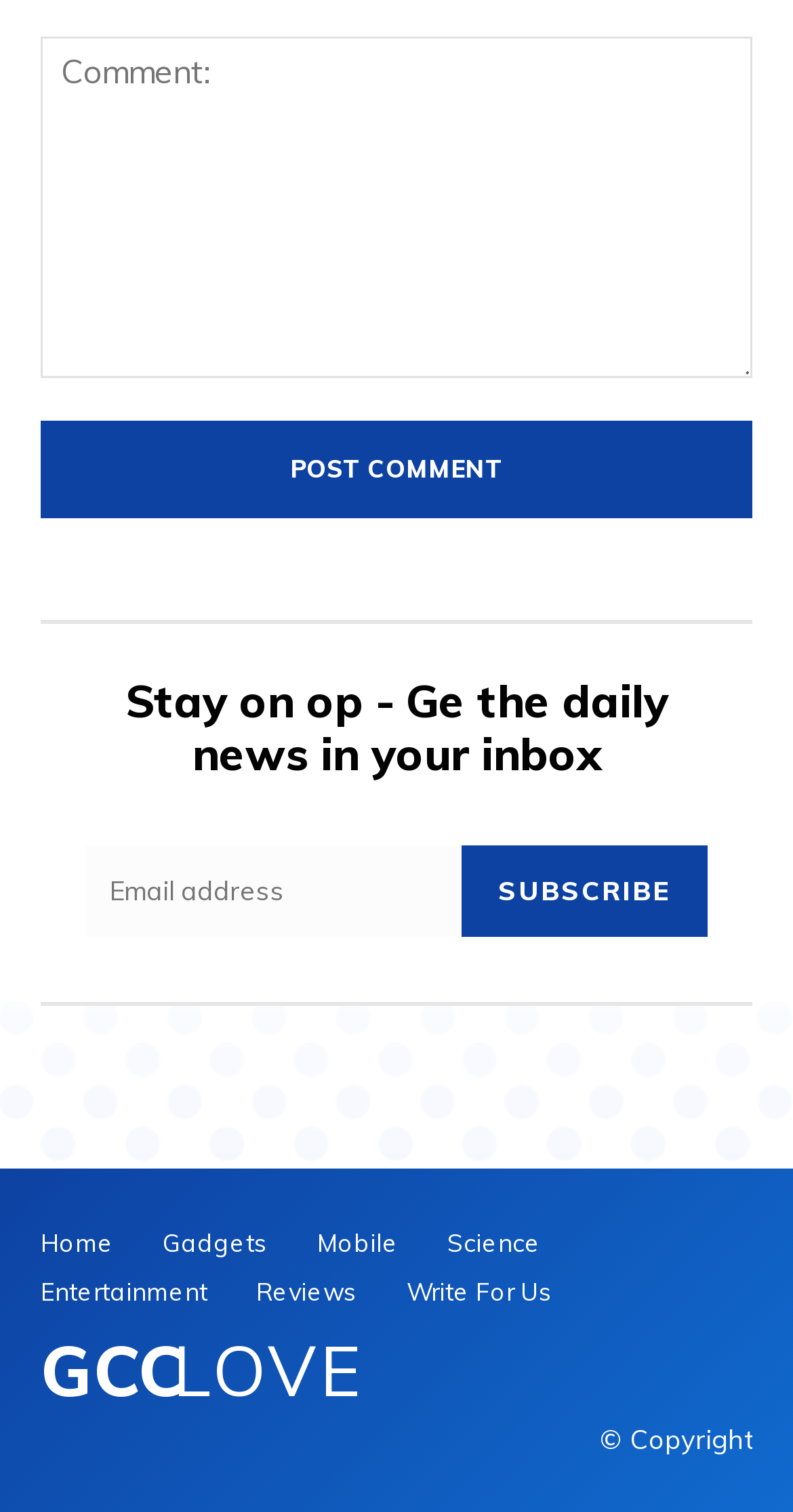Locate the bounding box coordinates of the clickable region to complete the following instruction: "Post a comment."

[0.051, 0.278, 0.949, 0.343]